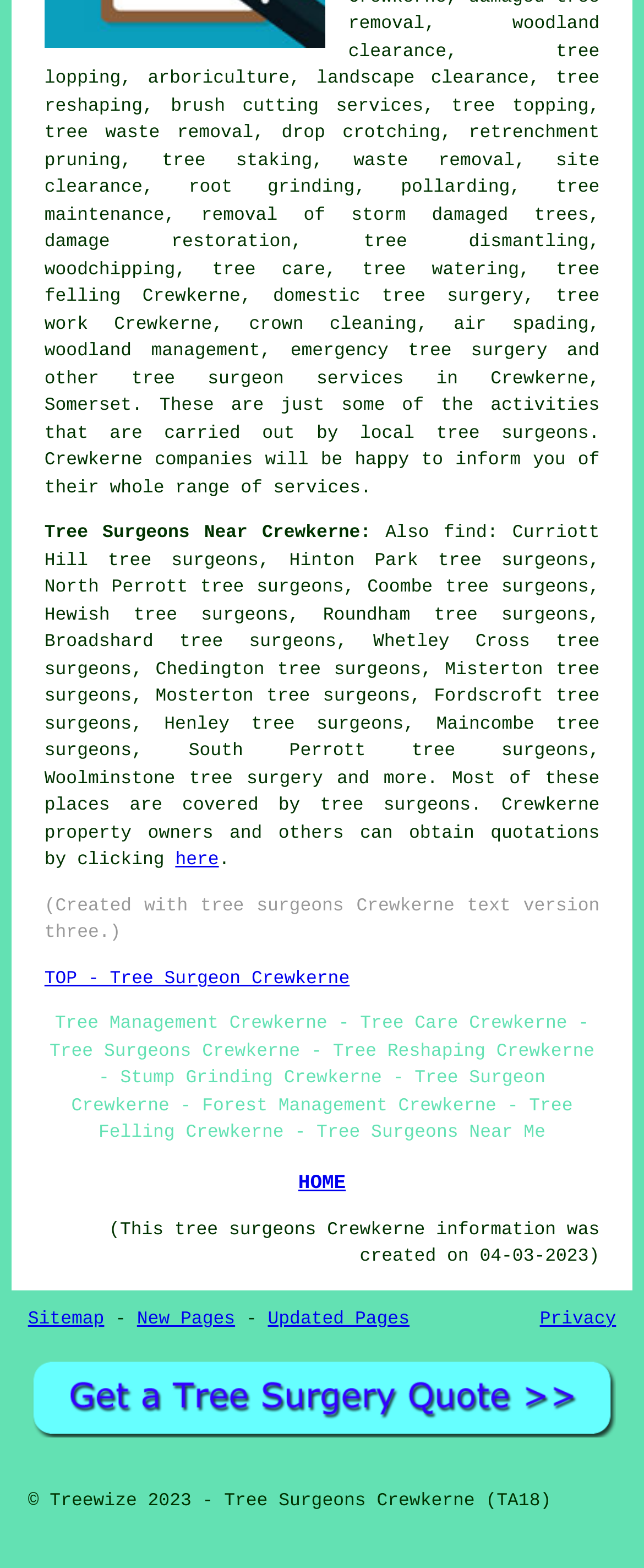Answer the question below with a single word or a brief phrase: 
What can property owners in Crewkerne do to obtain quotations from tree surgeons?

Click here